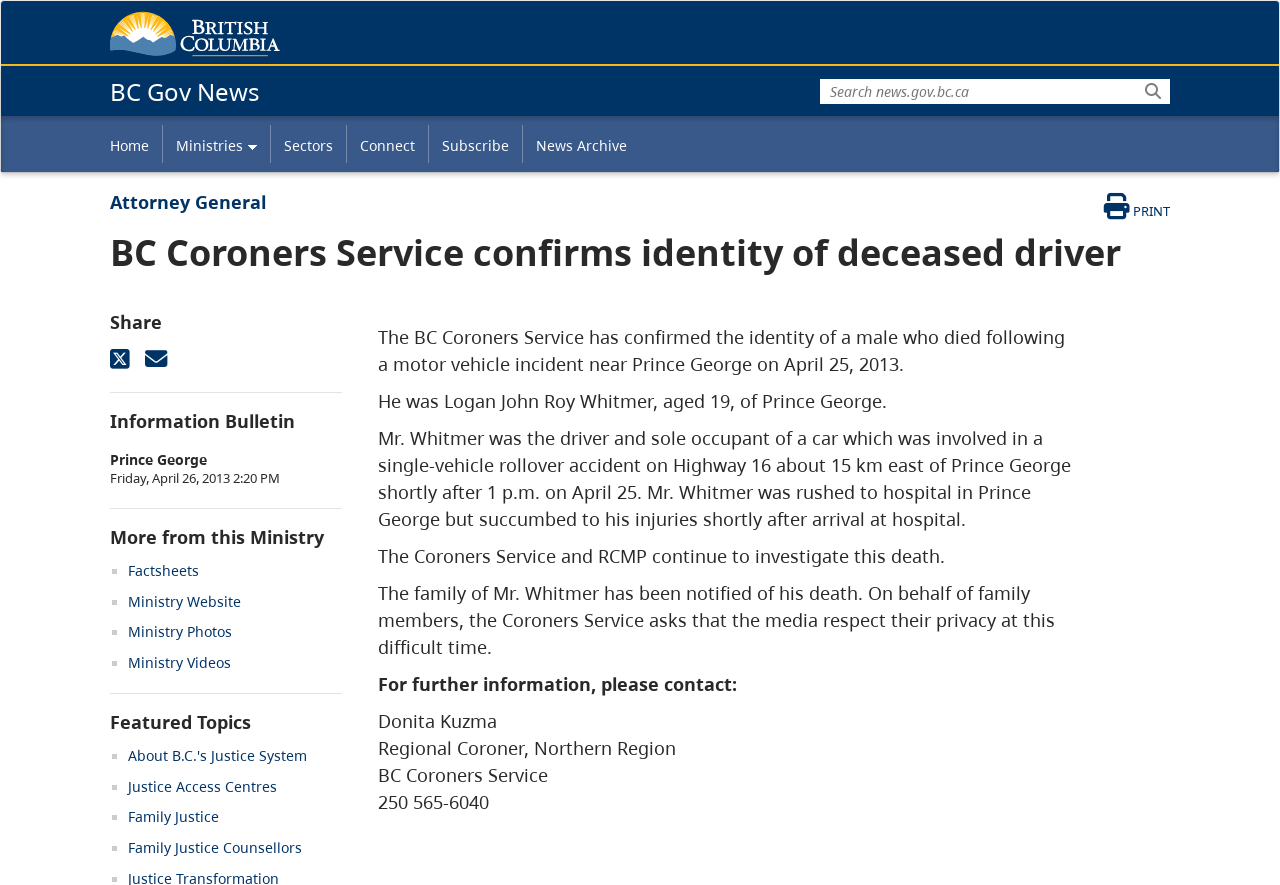Please identify the bounding box coordinates of the area that needs to be clicked to fulfill the following instruction: "Search for something."

[0.641, 0.075, 0.914, 0.118]